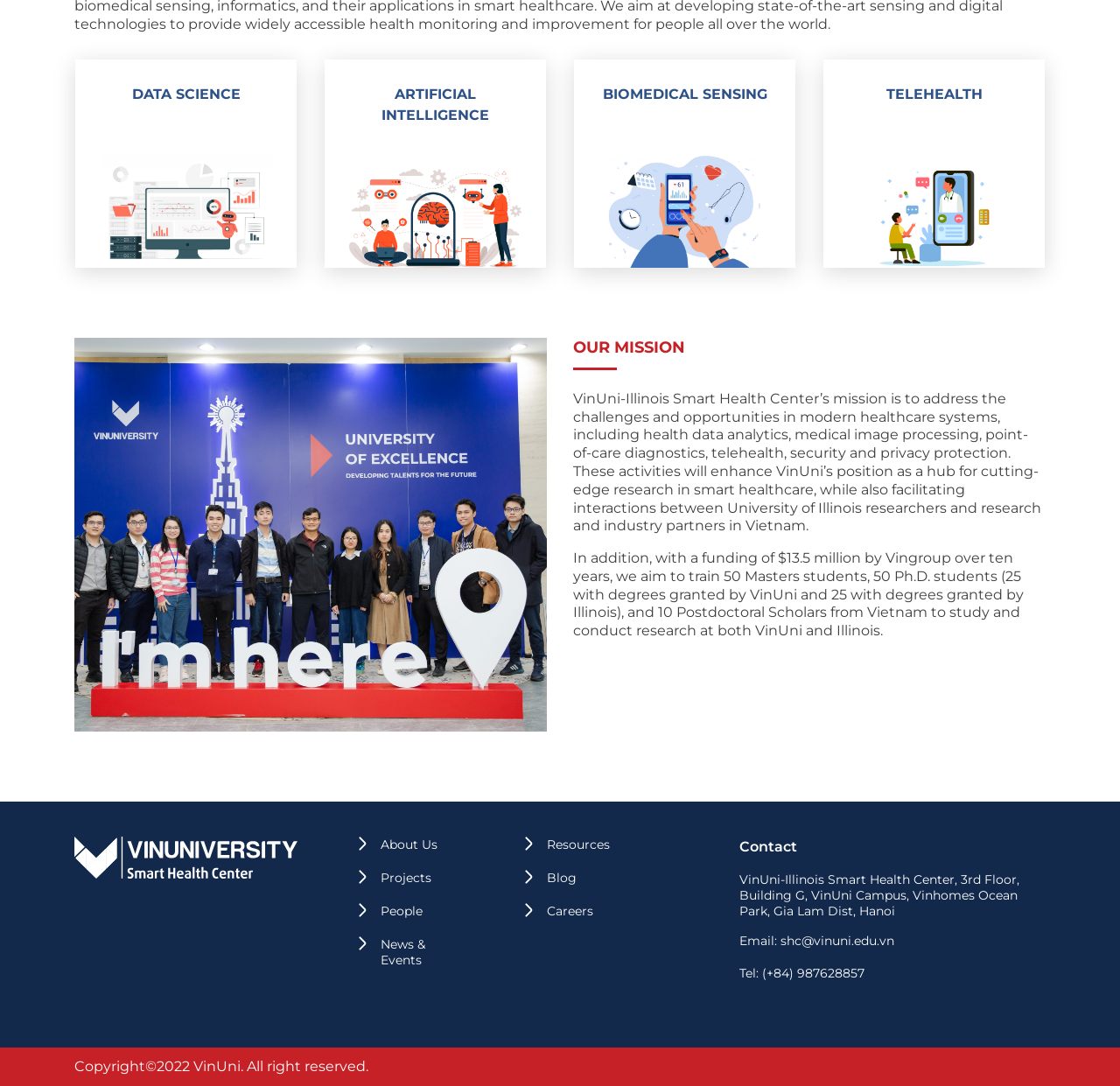Using the description "News & Events", predict the bounding box of the relevant HTML element.

[0.34, 0.862, 0.414, 0.892]